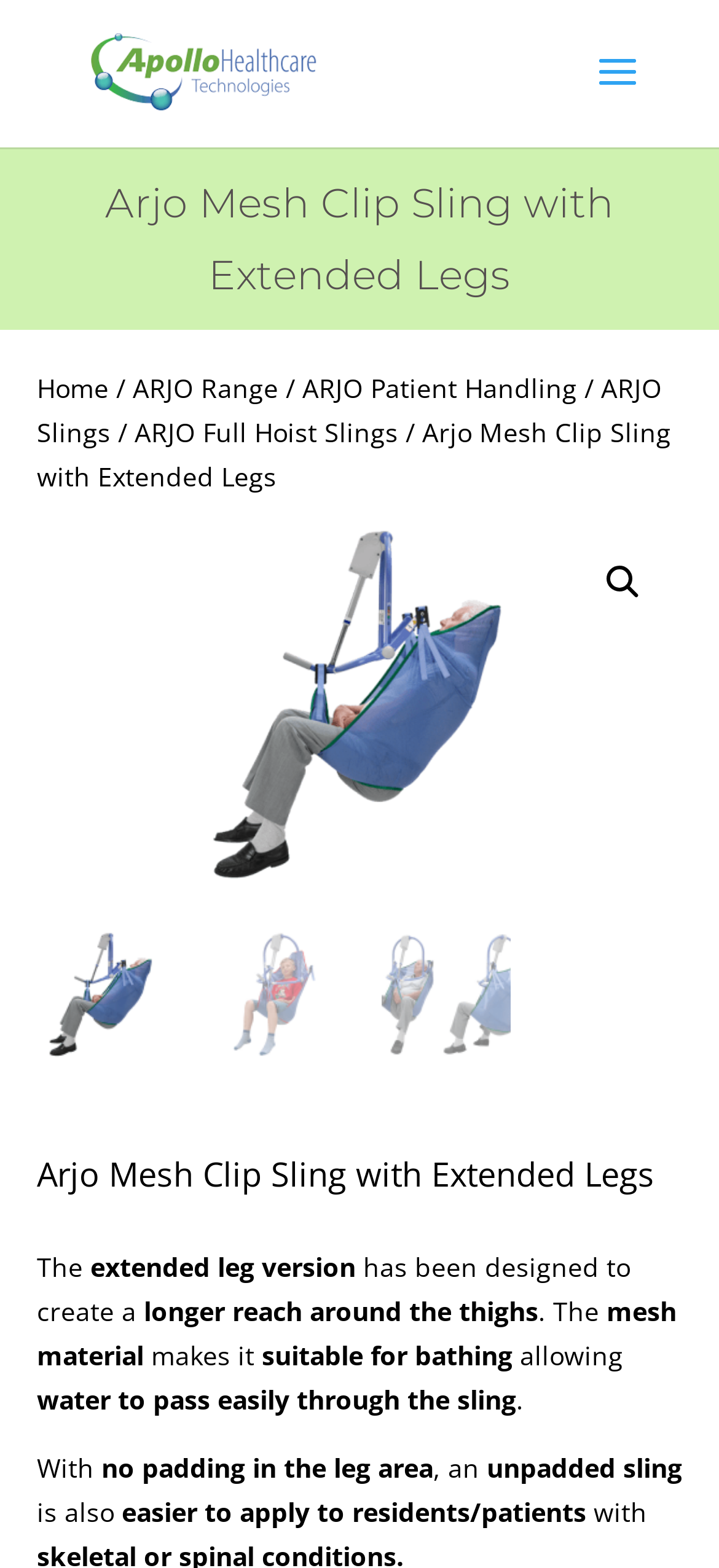Detail the various sections and features present on the webpage.

The webpage is about the Arjo Mesh Clip Sling with Extended Legs, a product from Apollo Healthcare. At the top, there is a link to Apollo Healthcare, accompanied by an image of the company's logo. Below this, a navigation bar with a breadcrumb trail is displayed, showing the path from the home page to the current product page.

On the left side of the navigation bar, there is a series of links to related categories, including ARJO Range, ARJO Patient Handling, ARJO Slings, and ARJO Full Hoist Slings. To the right of these links, there is a search icon represented by a magnifying glass.

The main content of the page is divided into two sections. The top section features a large image of the product, which takes up most of the width of the page. Below this image, there is a heading that repeats the product name.

The bottom section of the page contains a detailed description of the product. The text is divided into several paragraphs, which describe the features and benefits of the Arjo Mesh Clip Sling with Extended Legs. The description explains that the extended leg version of the sling is designed to create a longer reach around the thighs, and that the mesh material makes it suitable for bathing, allowing water to pass easily through the sling. Additionally, the text notes that the sling has no padding in the leg area, making it easier to apply to residents or patients.

Throughout the page, there are several images of the product, showcasing its design and features. These images are scattered throughout the description, providing visual aids to help illustrate the product's benefits.